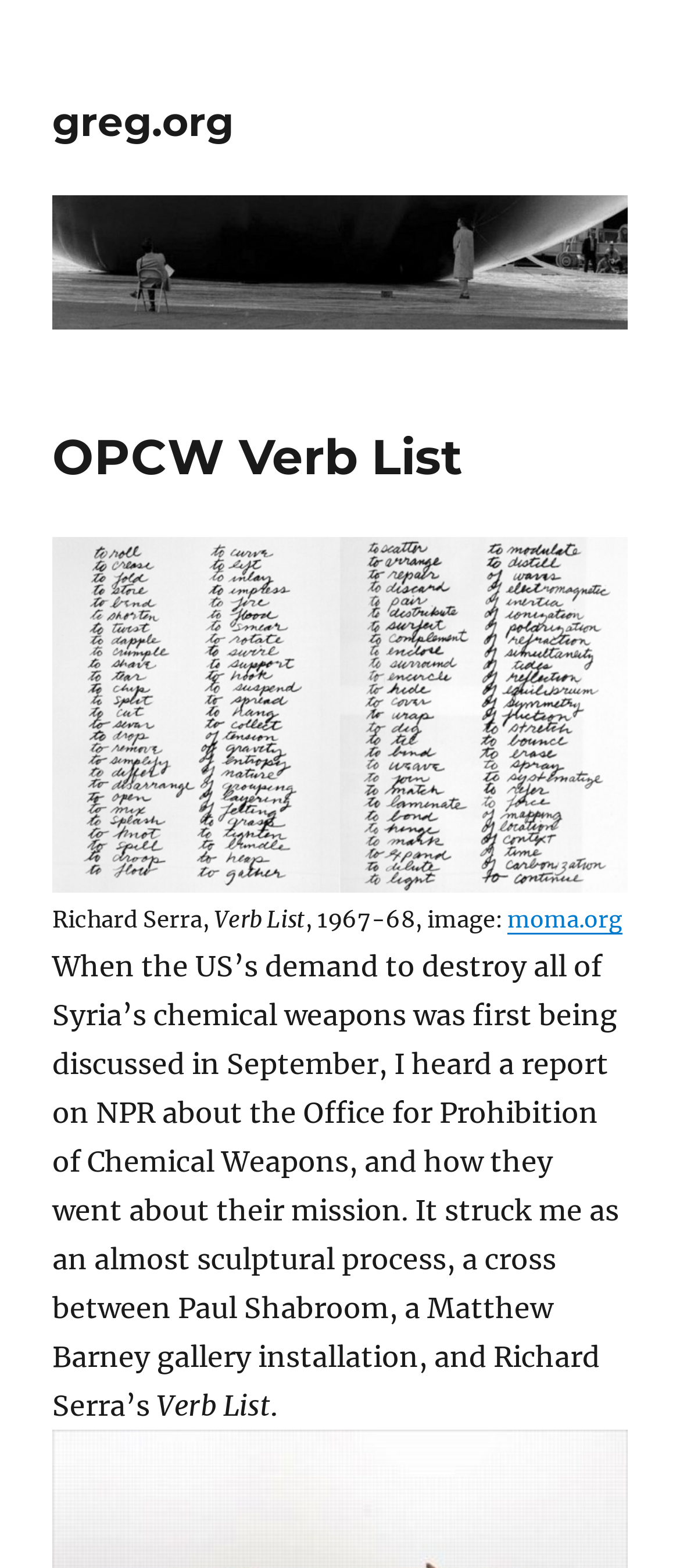Identify the bounding box for the UI element specified in this description: "moma.org". The coordinates must be four float numbers between 0 and 1, formatted as [left, top, right, bottom].

[0.746, 0.577, 0.915, 0.594]